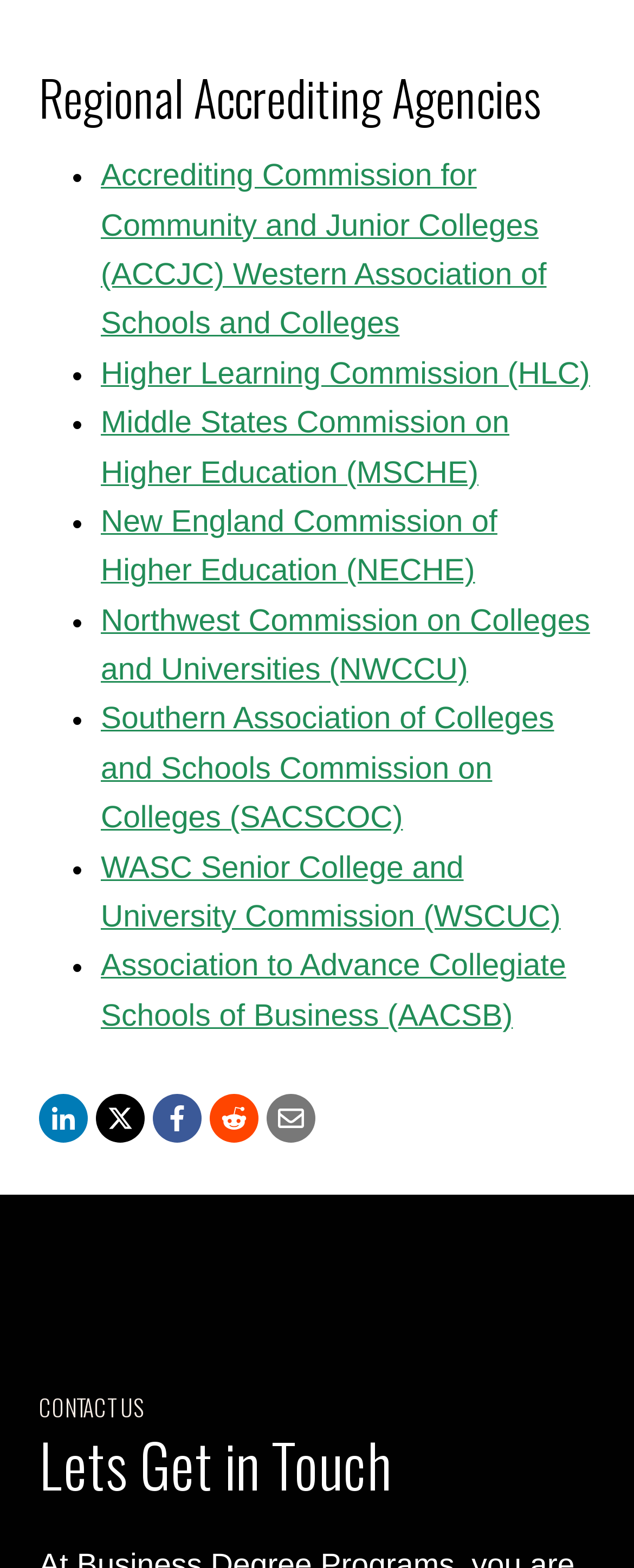How many regional accrediting agencies are listed?
Answer the question with as much detail as possible.

I counted the number of links starting from 'Accrediting Commission for Community and Junior Colleges (ACCJC) Western Association of Schools and Colleges' to 'WASC Senior College and University Commission (WSCUC)' which are 7 in total.